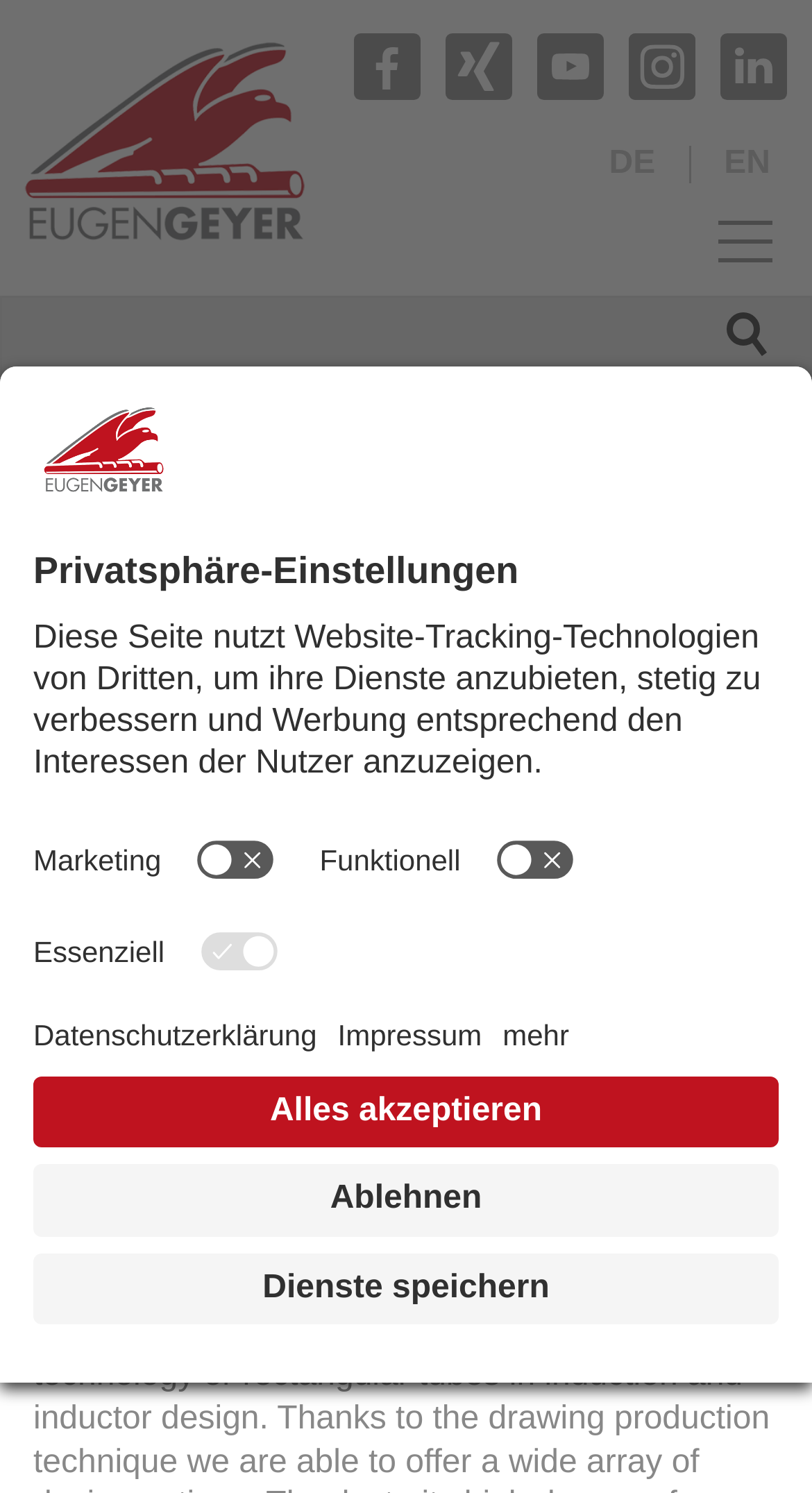Please specify the bounding box coordinates for the clickable region that will help you carry out the instruction: "Learn about profiled tubes".

[0.041, 0.488, 0.959, 0.541]